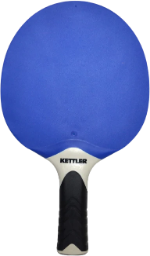Compose a detailed narrative for the image.

The image showcases the Kettler Halo 5.0 Ping Pong Paddle, prominently featuring a sleek blue surface that hints at its high-impact resin construction. This paddle is designed for enhanced durability and weather resistance, making it an excellent choice for both novice and experienced players. The ergonomic handle, highlighted by a textured grip, ensures comfort during extended play sessions. Ideal for generating spin and delivering powerful strokes, the Kettler Halo 5.0 stands out as a top pick for table tennis enthusiasts who seek performance and reliability in their equipment.